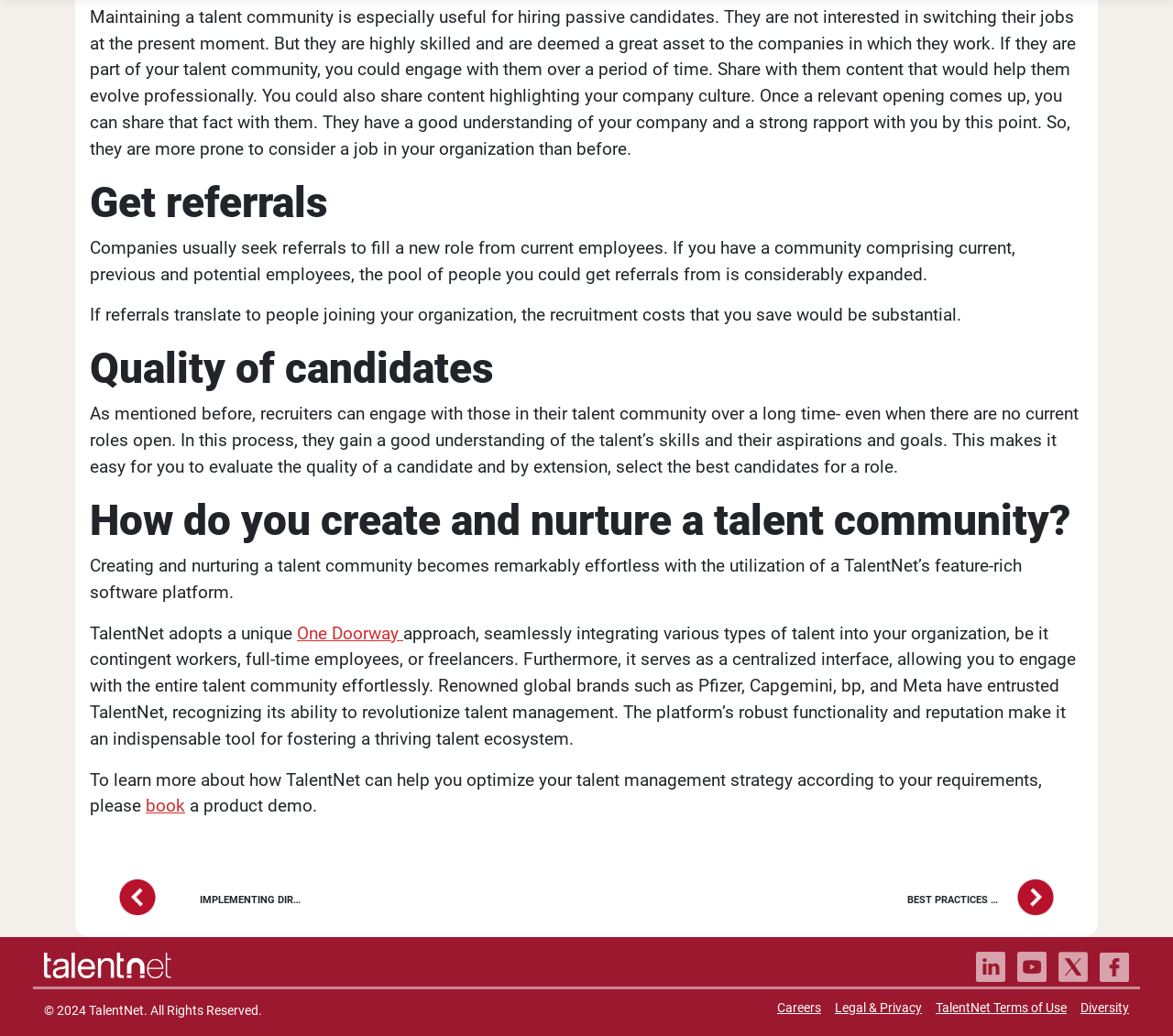What can be learned from the webpage about TalentNet? Using the information from the screenshot, answer with a single word or phrase.

It helps optimize talent management